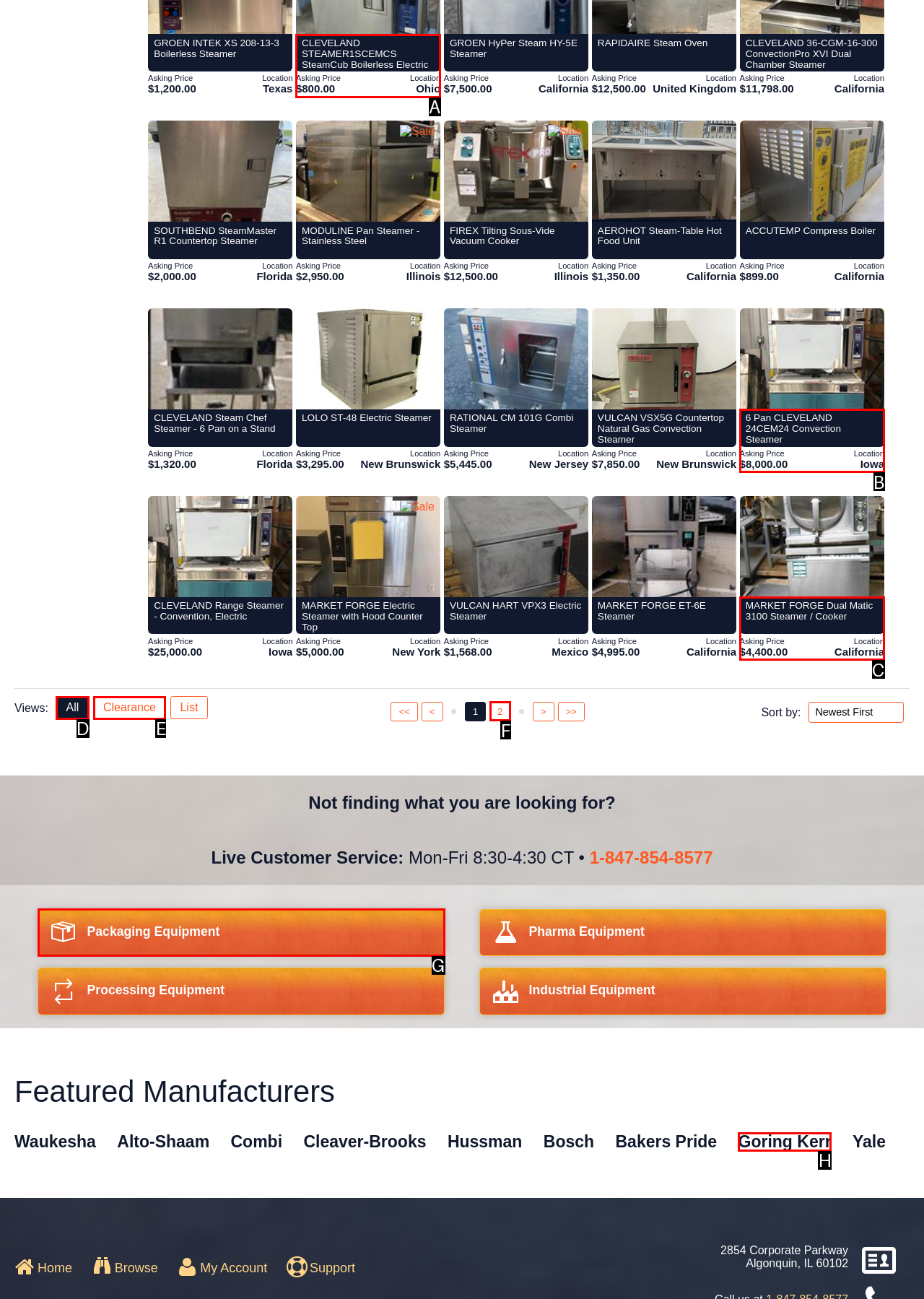Find the option that best fits the description: Goring Kerr. Answer with the letter of the option.

H